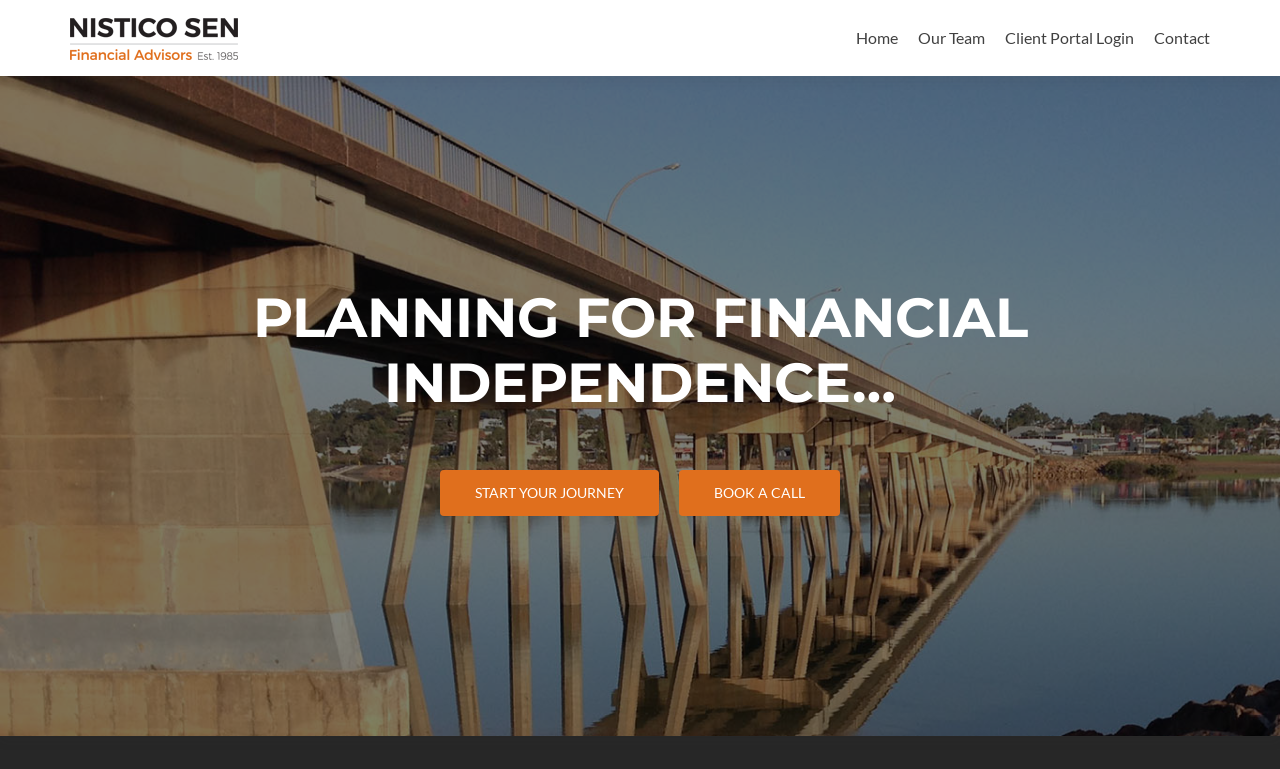Provide an in-depth caption for the webpage.

The webpage is about Nistico Sen Financial Advisors, established in 1985. At the top left, there is a logo image of Nistico Sen Financial Advisors, accompanied by a link with the same name. 

On the top right, there is a navigation menu consisting of four links: 'Home', 'Our Team', 'Client Portal Login', and 'Contact', arranged from left to right. 

Below the navigation menu, there is a prominent heading that reads 'PLANNING FOR FINANCIAL INDEPENDENCE…', which spans almost the entire width of the page. 

Underneath the heading, there are two calls-to-action links, 'START YOUR JOURNEY' and 'BOOK A CALL', positioned side by side, with the former on the left and the latter on the right.